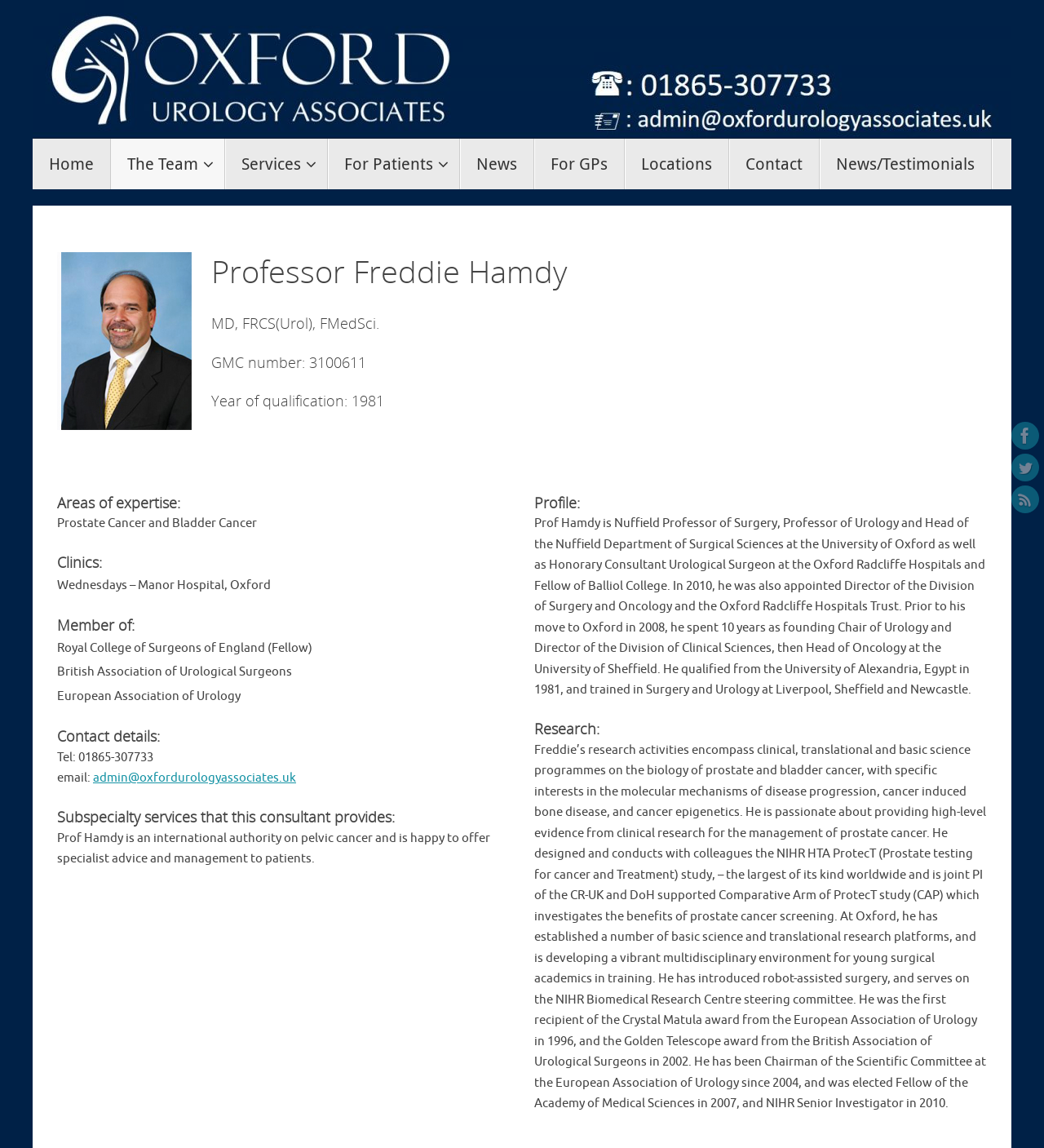Could you find the bounding box coordinates of the clickable area to complete this instruction: "Go to Home page"?

[0.031, 0.121, 0.106, 0.165]